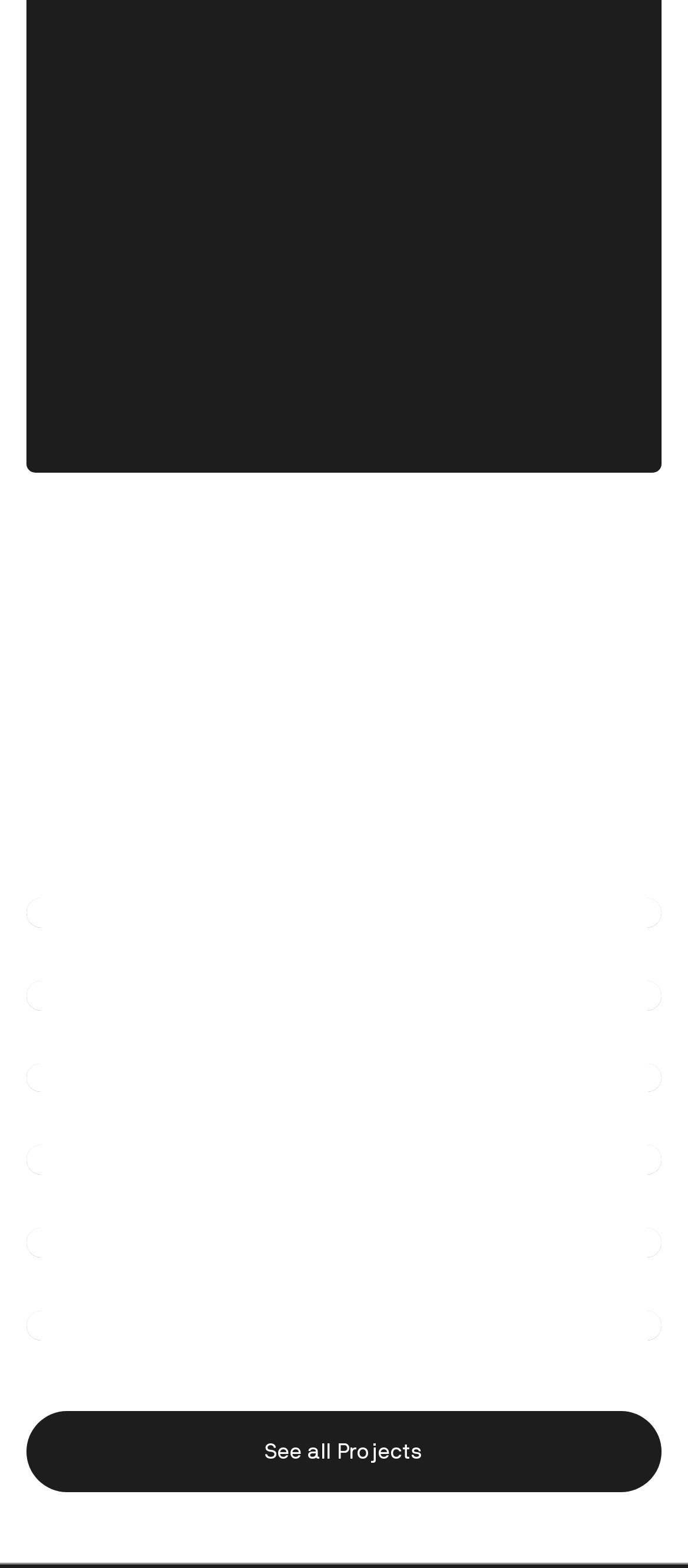Are there more projects than those listed?
Use the information from the screenshot to give a comprehensive response to the question.

The presence of a 'See all Projects' button suggests that there are more projects available beyond the ones listed on the current page.